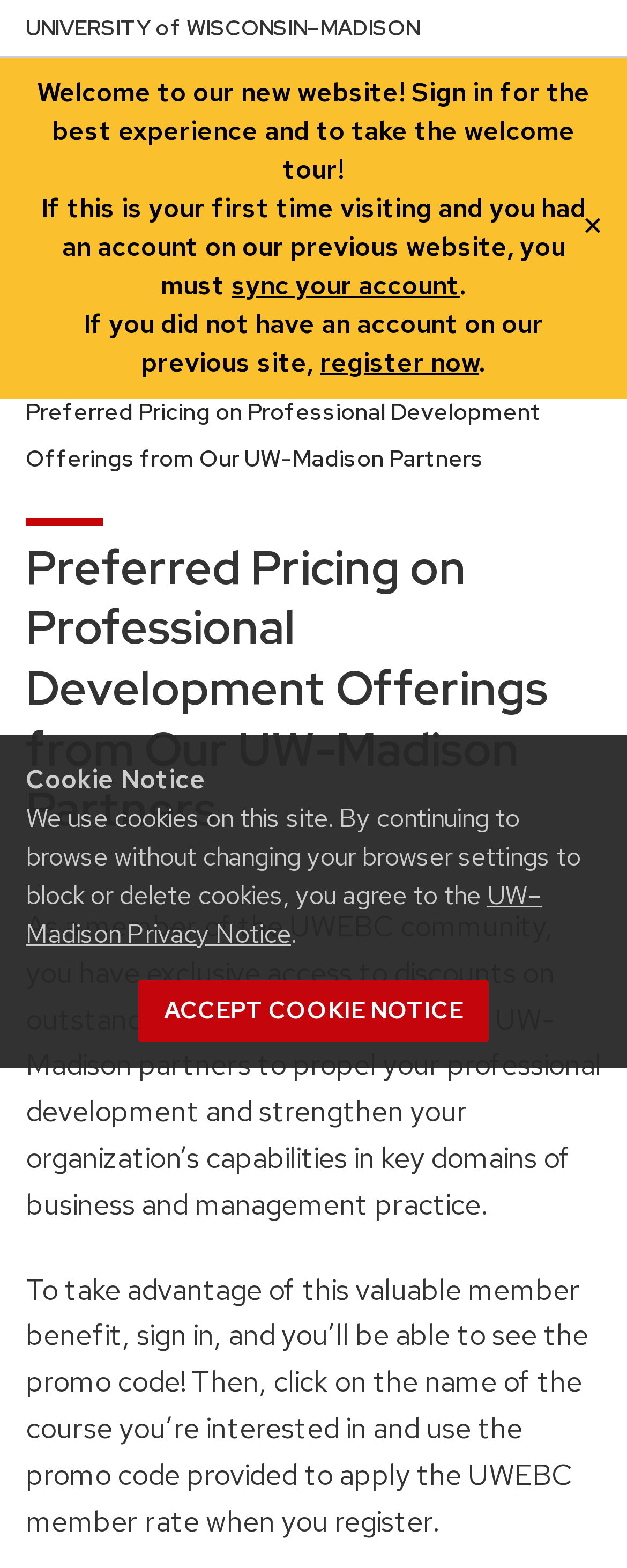For the element described, predict the bounding box coordinates as (top-left x, top-left y, bottom-right x, bottom-right y). All values should be between 0 and 1. Element description: Menu open menu close

[0.0, 0.133, 1.0, 0.185]